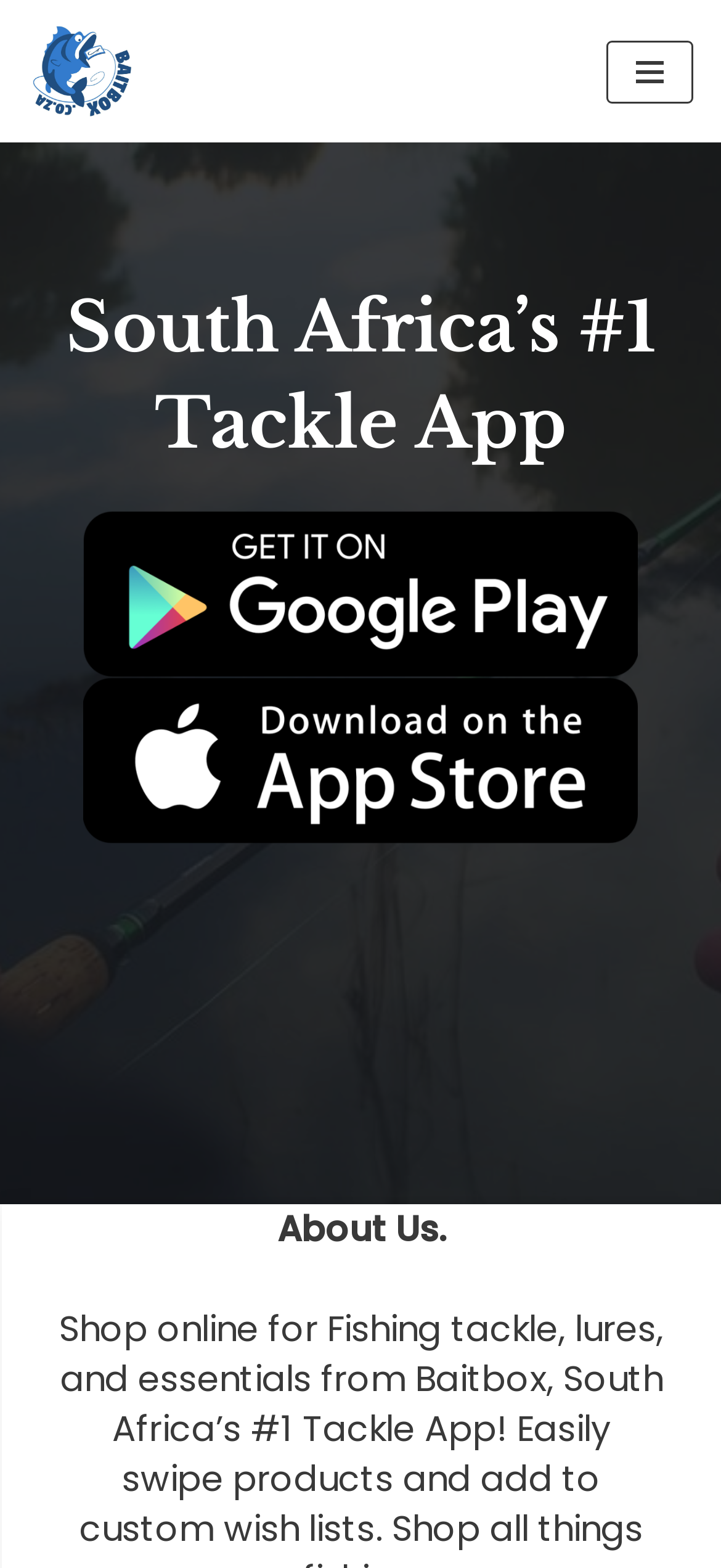What is the function of the 'Skip to content' link?
Using the visual information, answer the question in a single word or phrase.

To skip to main content